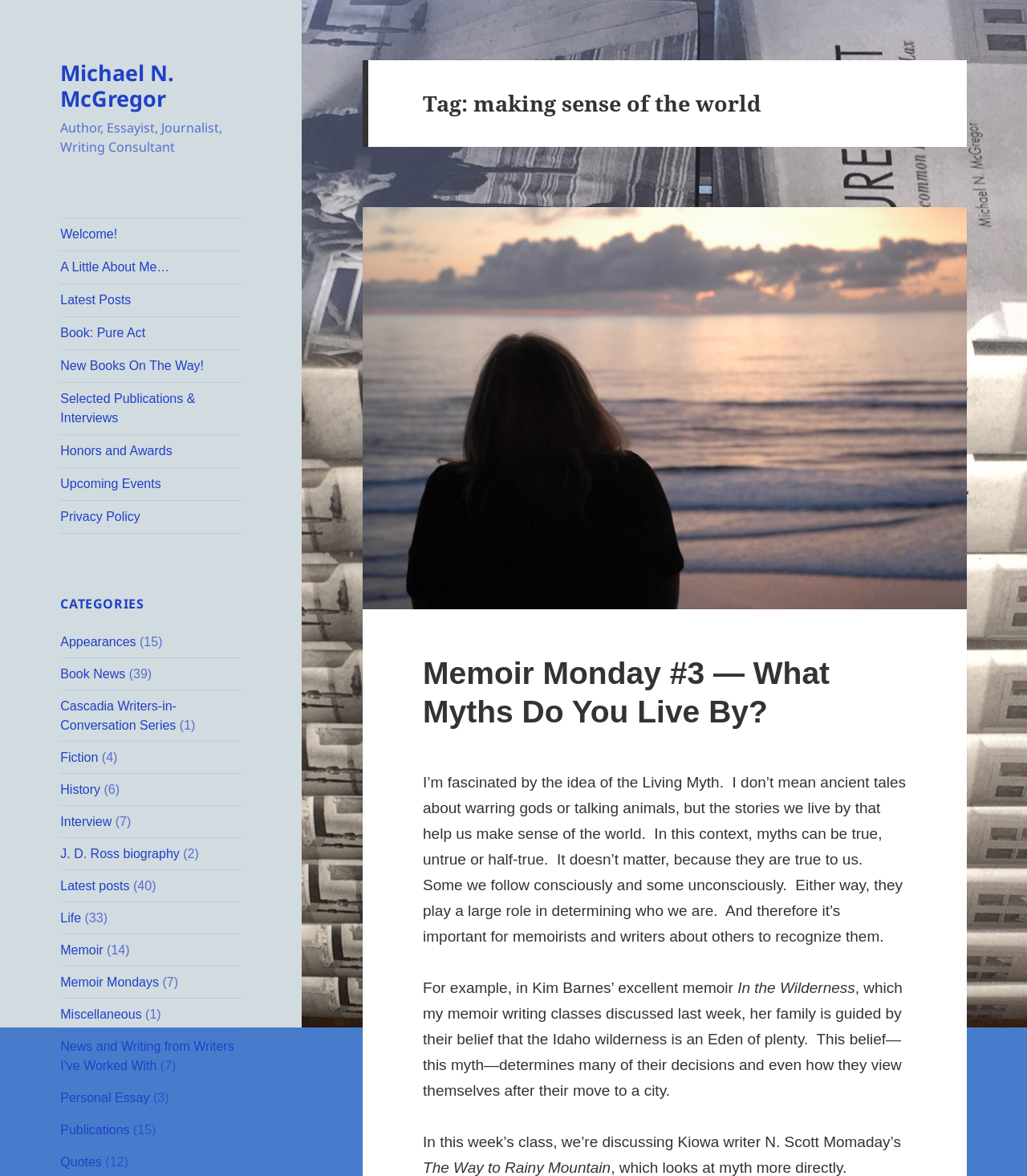Please provide the bounding box coordinates for the element that needs to be clicked to perform the instruction: "Visit the 'Book: Pure Act' page". The coordinates must consist of four float numbers between 0 and 1, formatted as [left, top, right, bottom].

[0.059, 0.269, 0.235, 0.297]